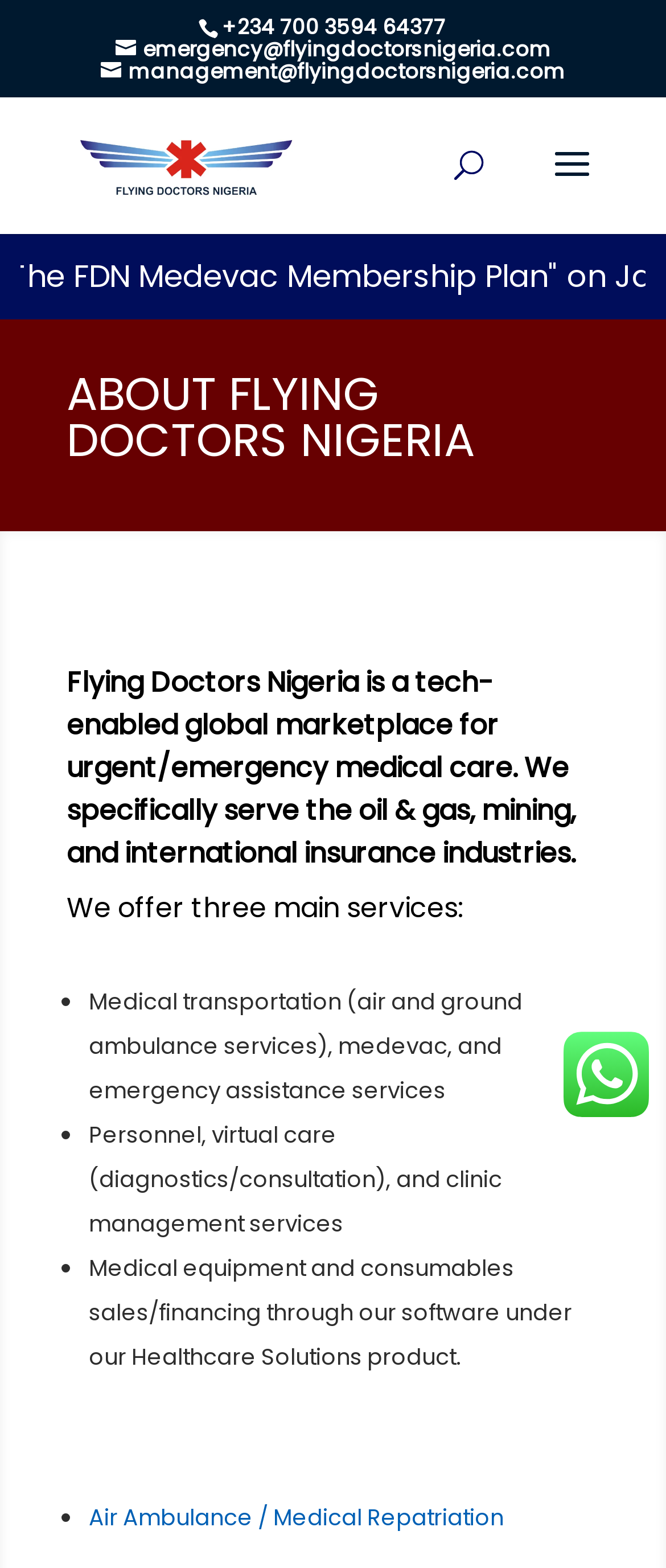Using the information shown in the image, answer the question with as much detail as possible: What is the purpose of Flying Doctors Nigeria?

I read the heading and static text elements that describe the purpose of Flying Doctors Nigeria, which is to provide urgent and emergency medical care to specific industries.